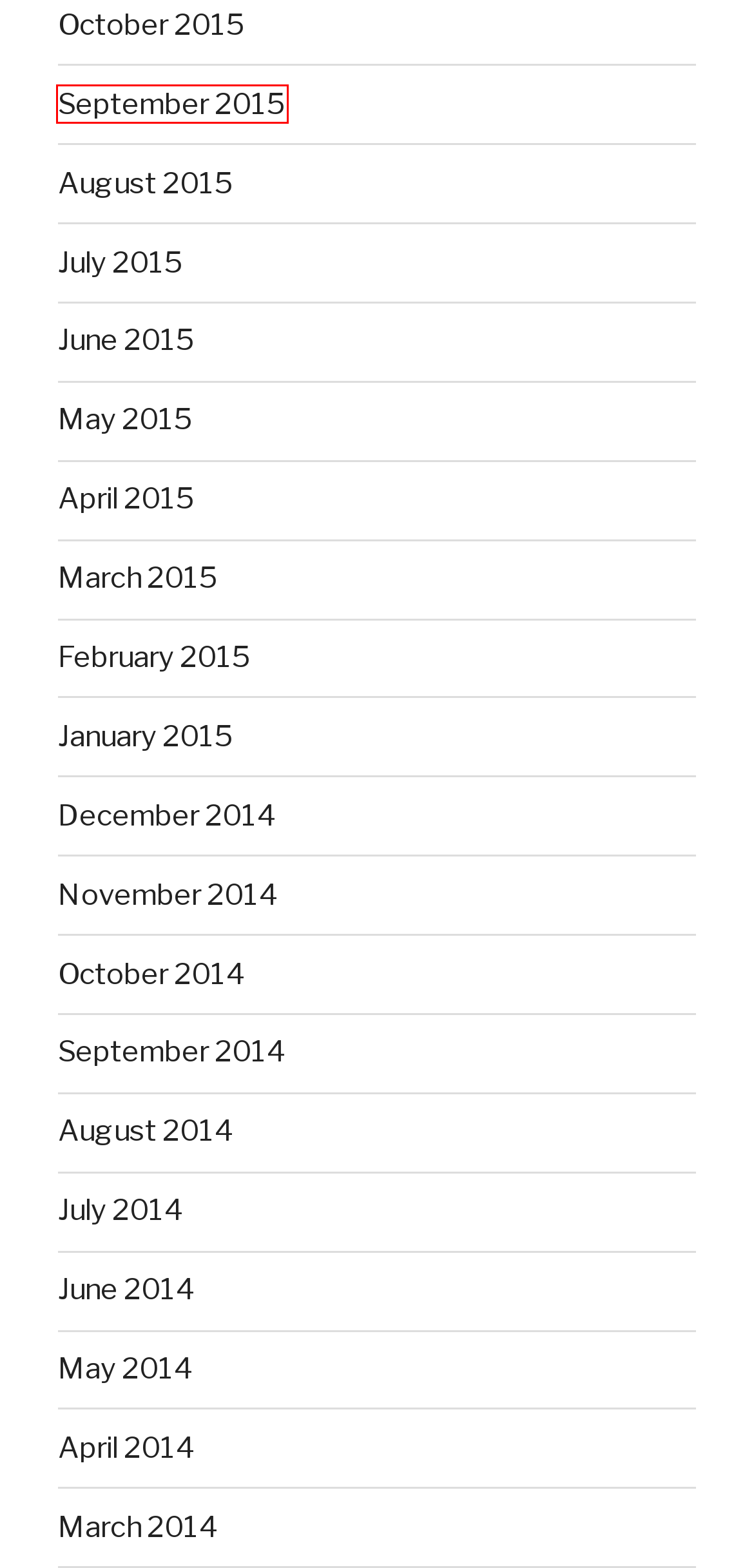You have a screenshot of a webpage with a red bounding box around a UI element. Determine which webpage description best matches the new webpage that results from clicking the element in the bounding box. Here are the candidates:
A. October 2015 – FROZBROZ
B. August 2014 – FROZBROZ
C. August 2015 – FROZBROZ
D. November 2014 – FROZBROZ
E. February 2015 – FROZBROZ
F. September 2015 – FROZBROZ
G. December 2014 – FROZBROZ
H. June 2014 – FROZBROZ

F